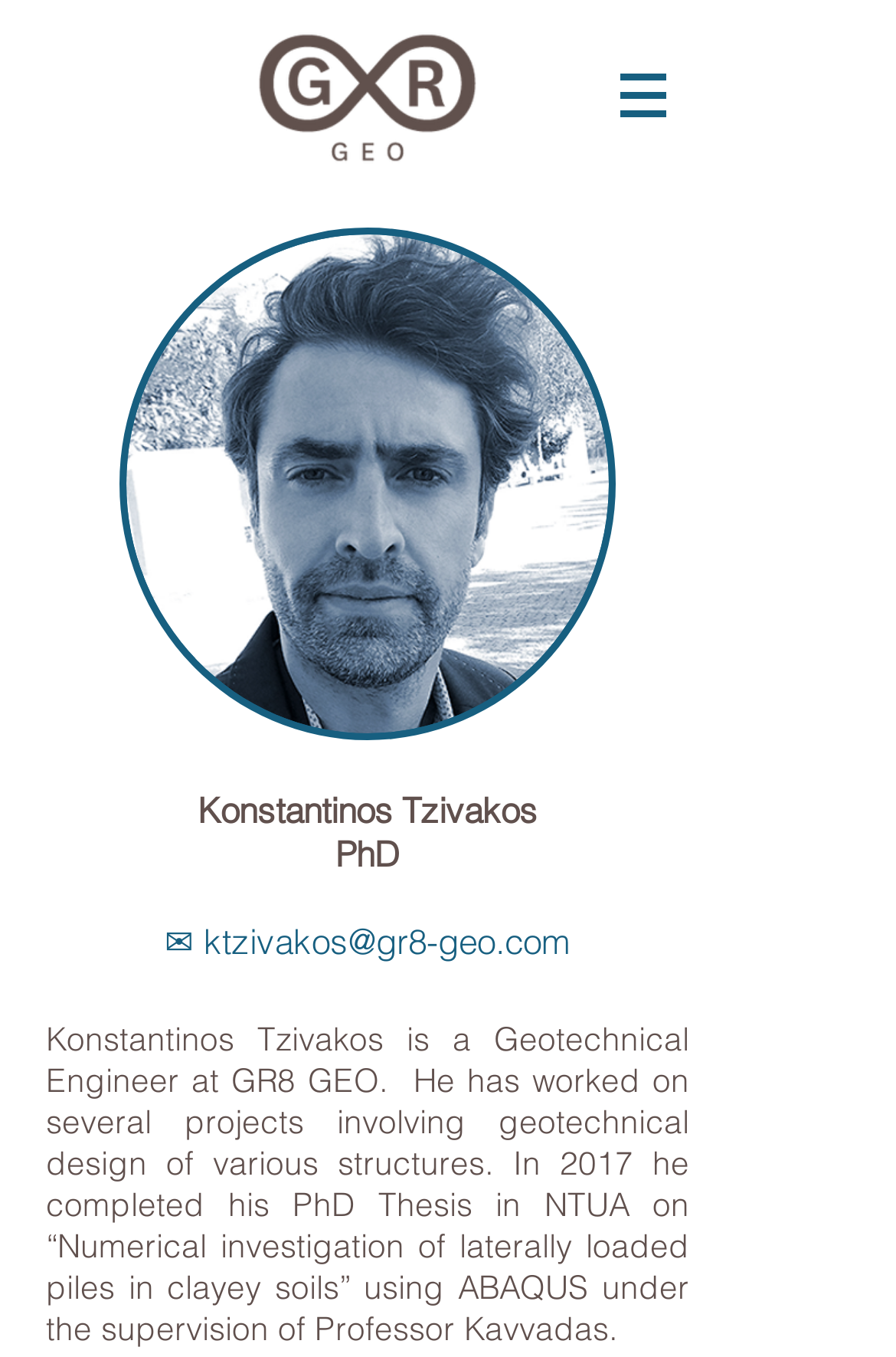Give a one-word or phrase response to the following question: What is the name of the company Konstantinos Tzivakos works for?

GR8 GEO